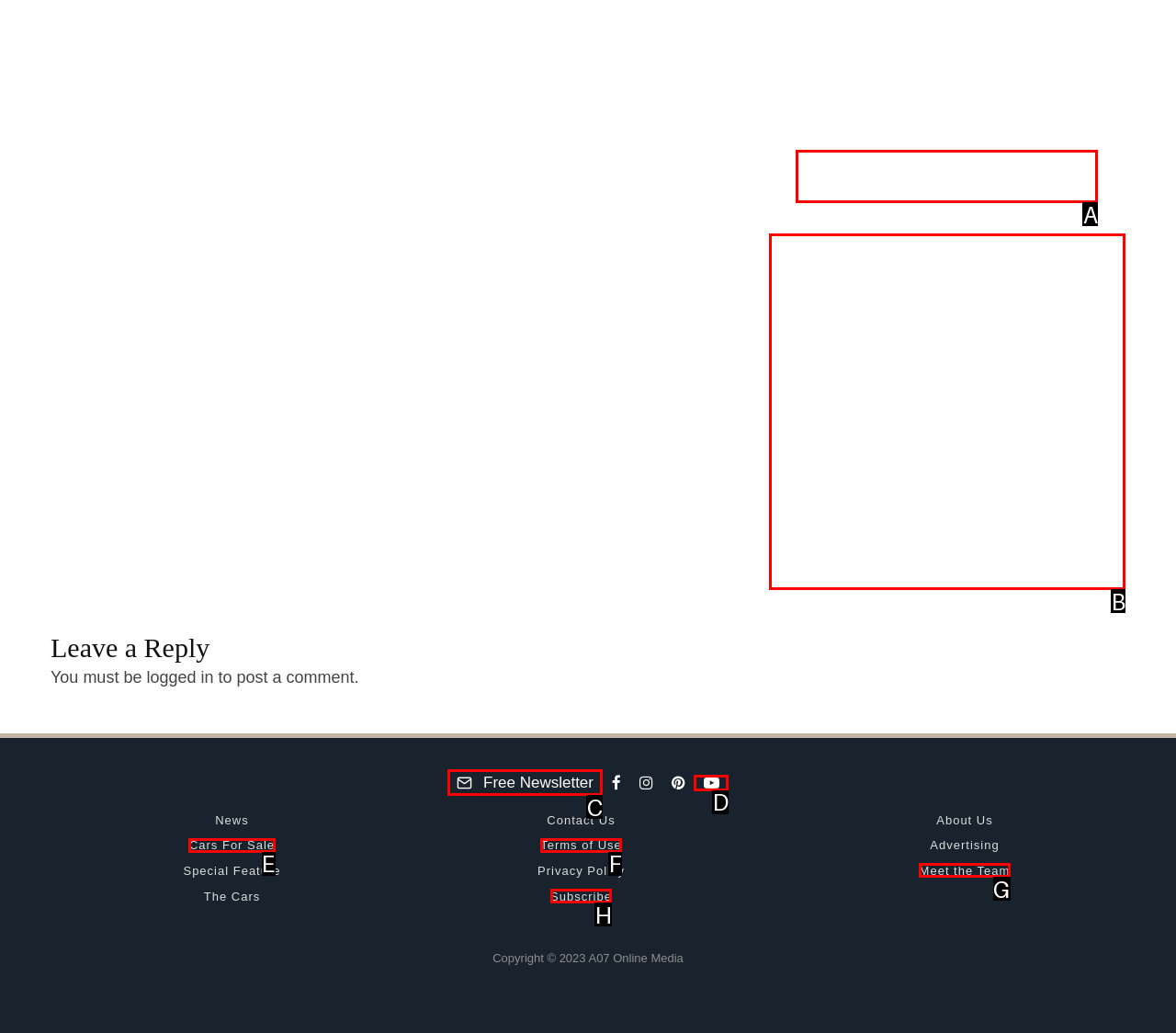Indicate which red-bounded element should be clicked to perform the task: View the image of 2022 Bugatti Chiron Super Sport 300+ Answer with the letter of the correct option.

B